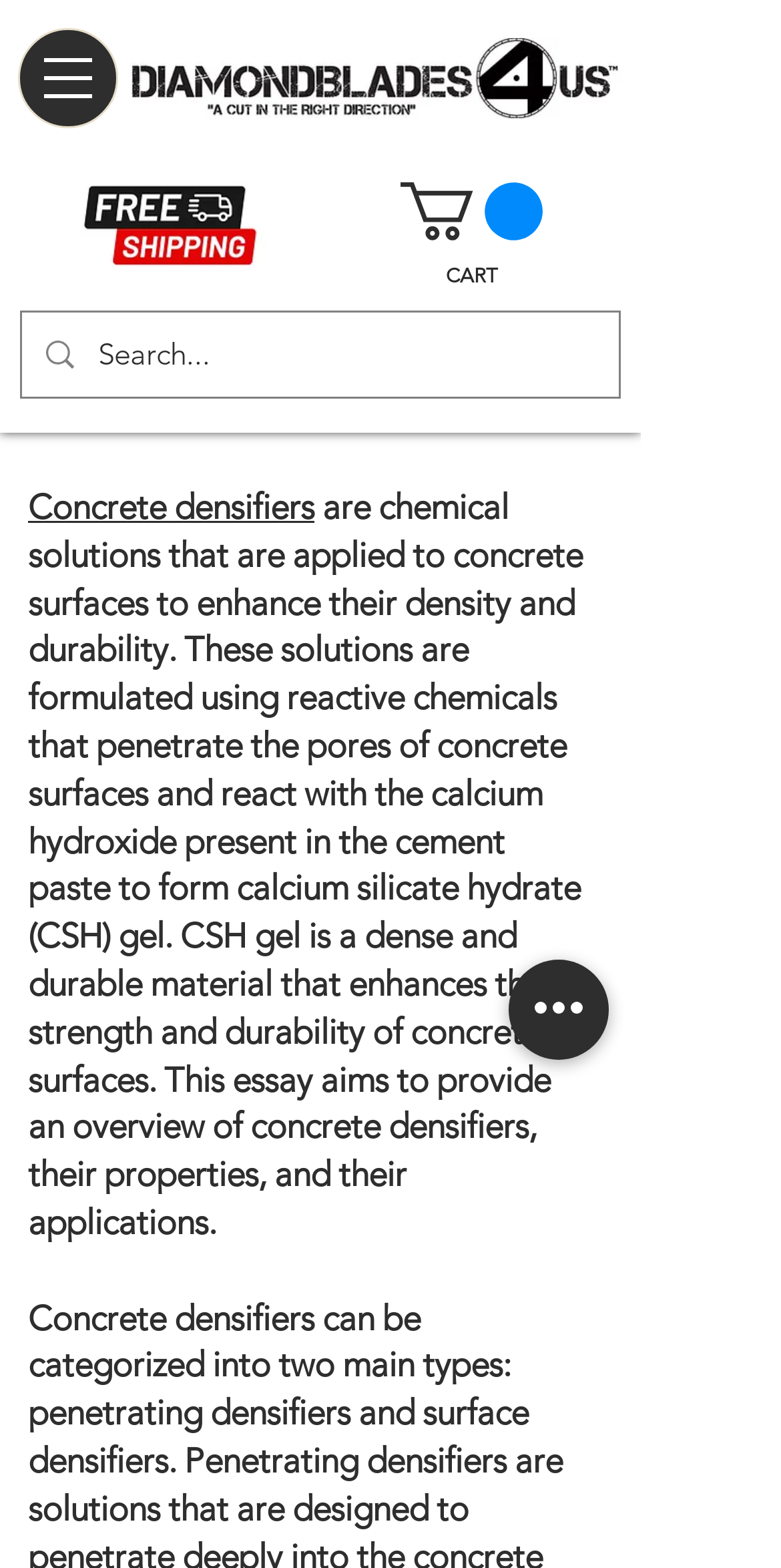Answer this question in one word or a short phrase: What is the content of the text below the search box?

Description of concrete densifiers